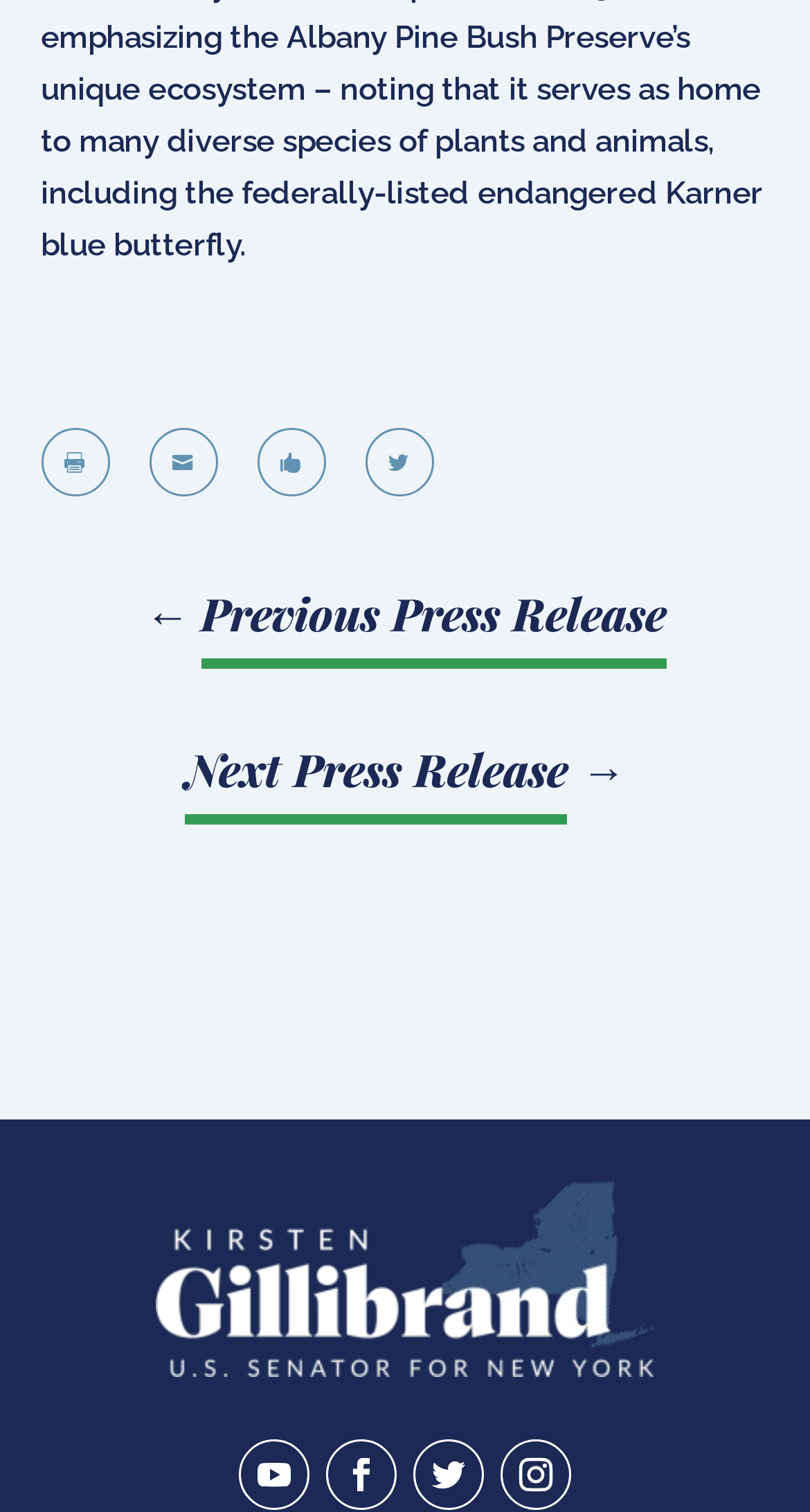Please identify the bounding box coordinates of the clickable area that will allow you to execute the instruction: "Click the previous press release link".

[0.177, 0.391, 0.823, 0.423]